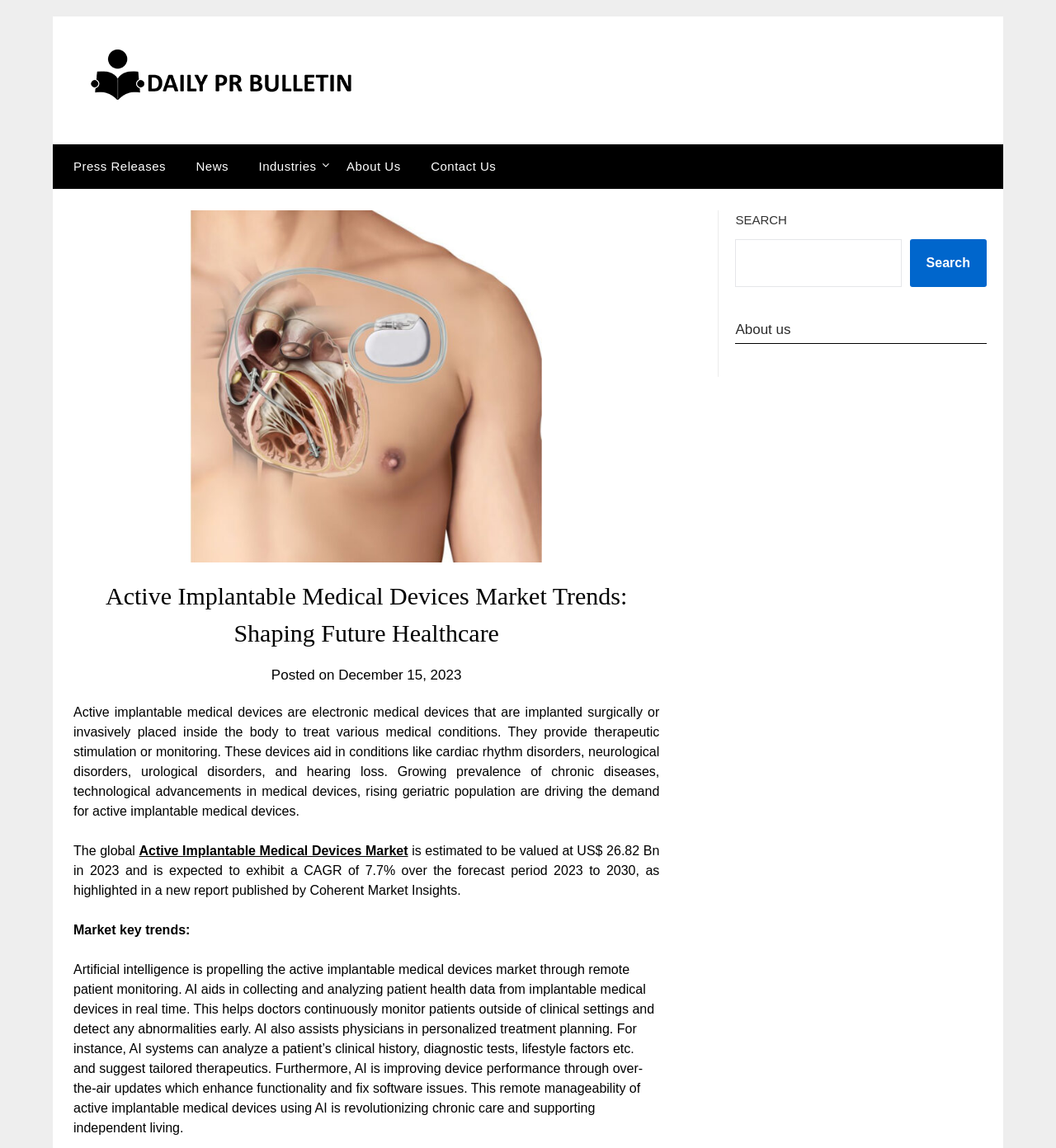What is the expected growth rate of the active implantable medical devices market?
Refer to the image and give a detailed response to the question.

The webpage states that the active implantable medical devices market is expected to exhibit a CAGR of 7.7% over the forecast period 2023 to 2030.